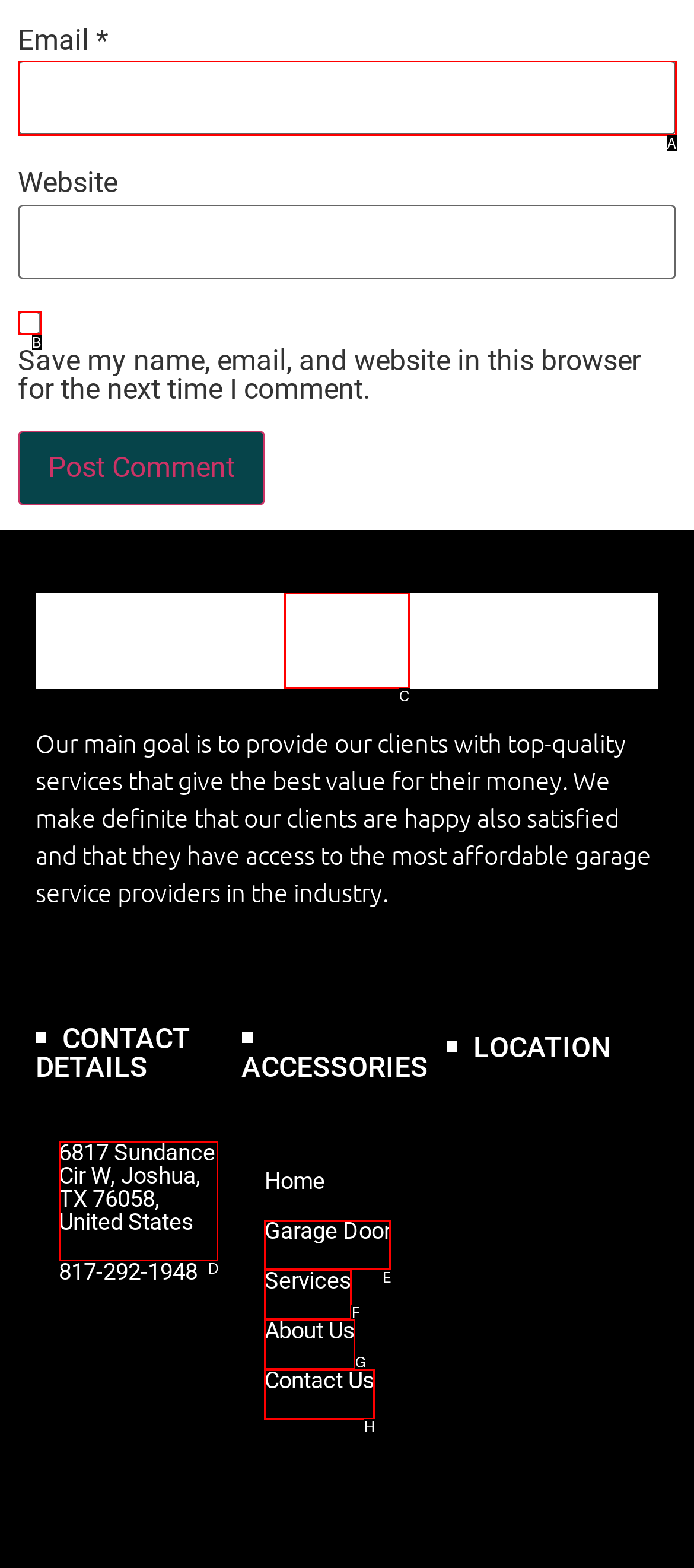Point out which UI element to click to complete this task: Visit Atlas Door Company website
Answer with the letter corresponding to the right option from the available choices.

C